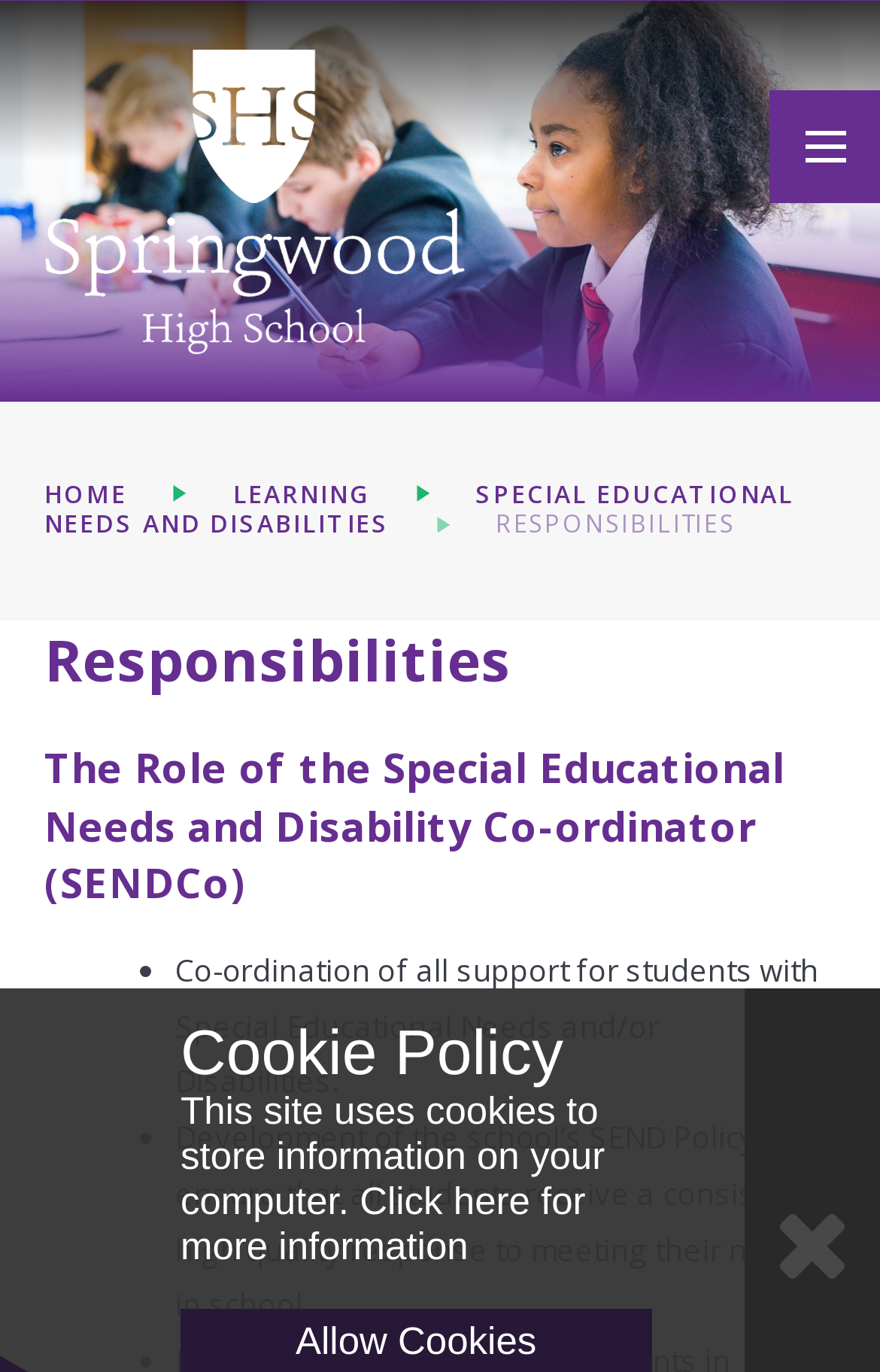Write an extensive caption that covers every aspect of the webpage.

The webpage is about Springwood High School's responsibilities, particularly focusing on the role of the Special Educational Needs and Disability Co-ordinator (SENDCo). 

At the top left, there is a link to skip to the content, followed by the school's logo and name. On the top right, a button to toggle the mobile menu is located. 

Below the school's logo, a navigation menu is presented with five links: HOME, LEARNING, SPECIAL EDUCATIONAL NEEDS AND DISABILITIES, RESPONSIBILITIES, each accompanied by an icon. The RESPONSIBILITIES link is highlighted, indicating the current page.

The main content starts with a heading "Responsibilities" followed by a subheading "The Role of the Special Educational Needs and Disability Co-ordinator (SENDCo)". 

Under the subheading, there is a list of two bullet points describing the co-ordinator's responsibilities: coordinating support for students with special educational needs and/or disabilities, and developing the school's SEND Policy. 

At the bottom of the page, there is a section about the Cookie Policy, which includes a brief statement about the site using cookies to store information and a link to click for more information.